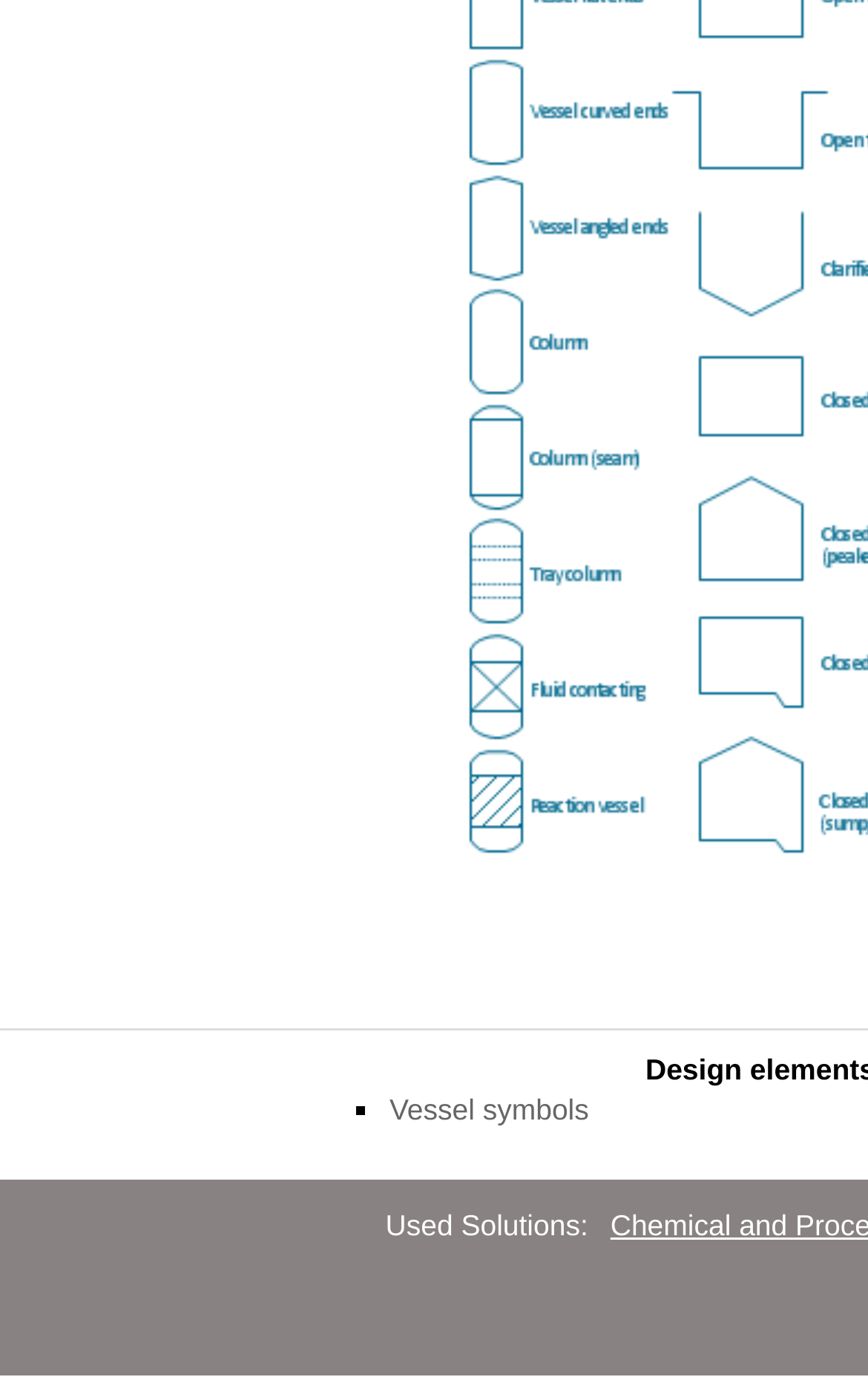Based on the element description, predict the bounding box coordinates (top-left x, top-left y, bottom-right x, bottom-right y) for the UI element in the screenshot: Vessel symbols

[0.449, 0.783, 0.678, 0.808]